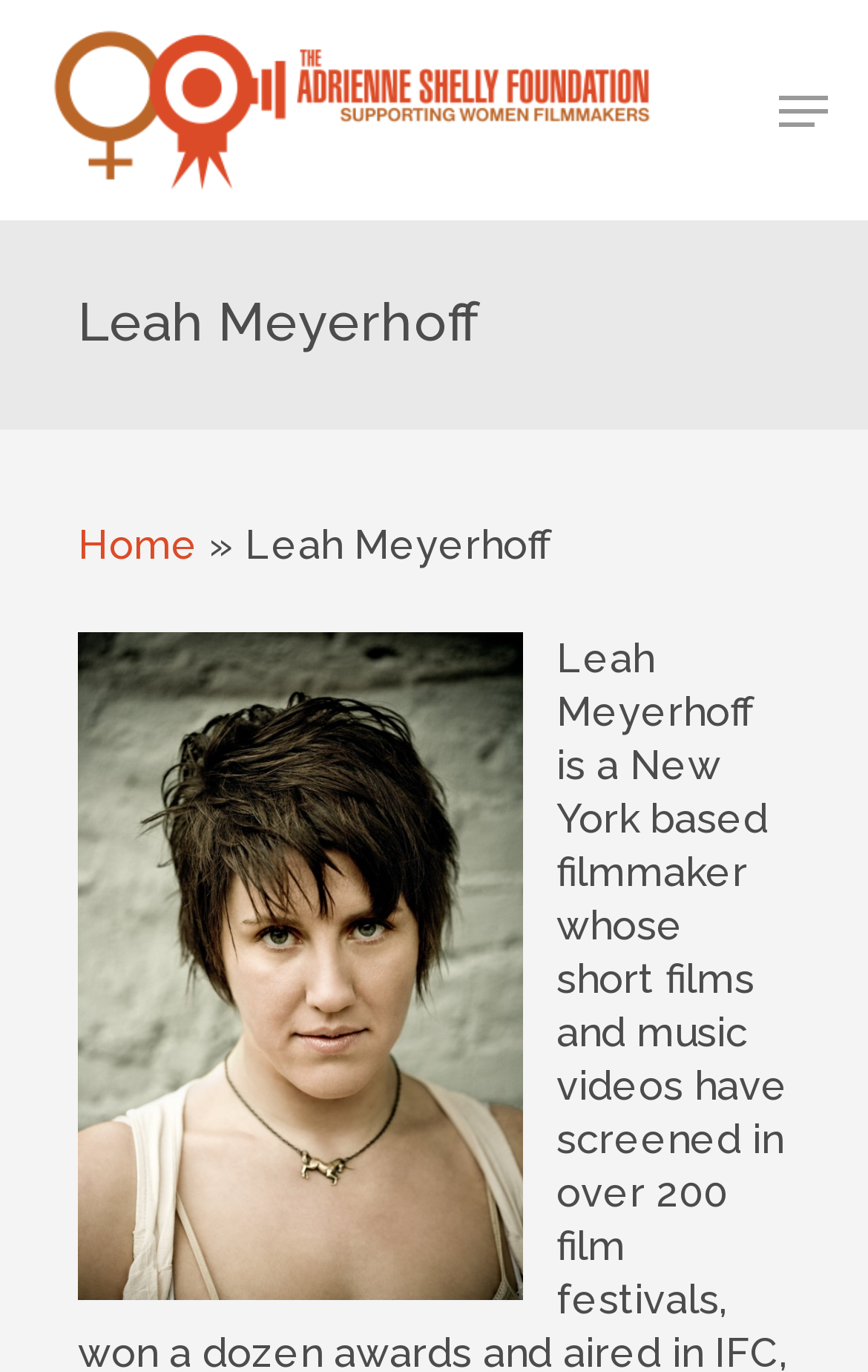Based on what you see in the screenshot, provide a thorough answer to this question: How many social media links are there?

The number of social media links is obtained by counting the link elements with icons ' ' and ' ', totaling 2 links.